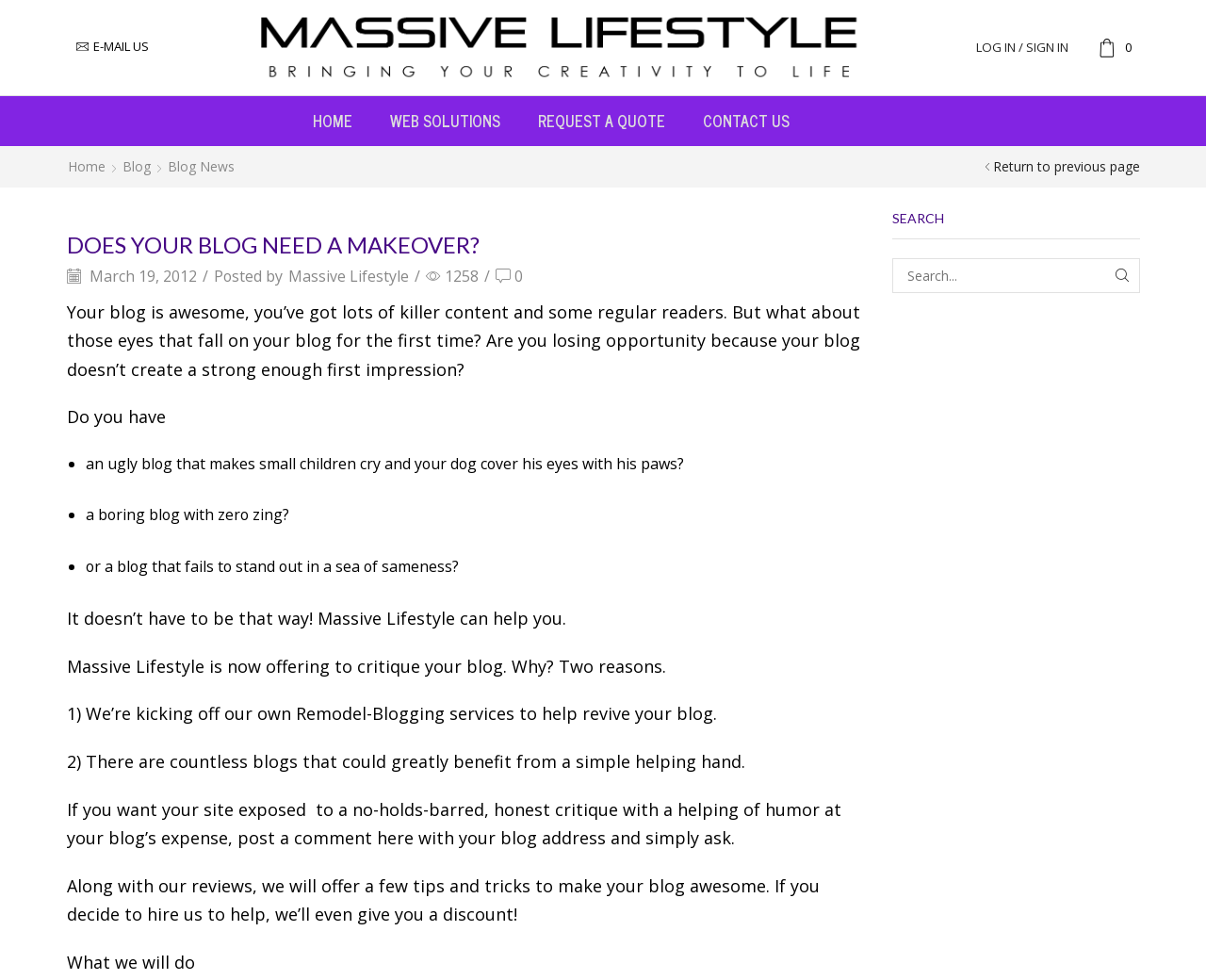Determine the bounding box for the UI element that matches this description: "Log in / Sign in".

[0.798, 0.03, 0.898, 0.067]